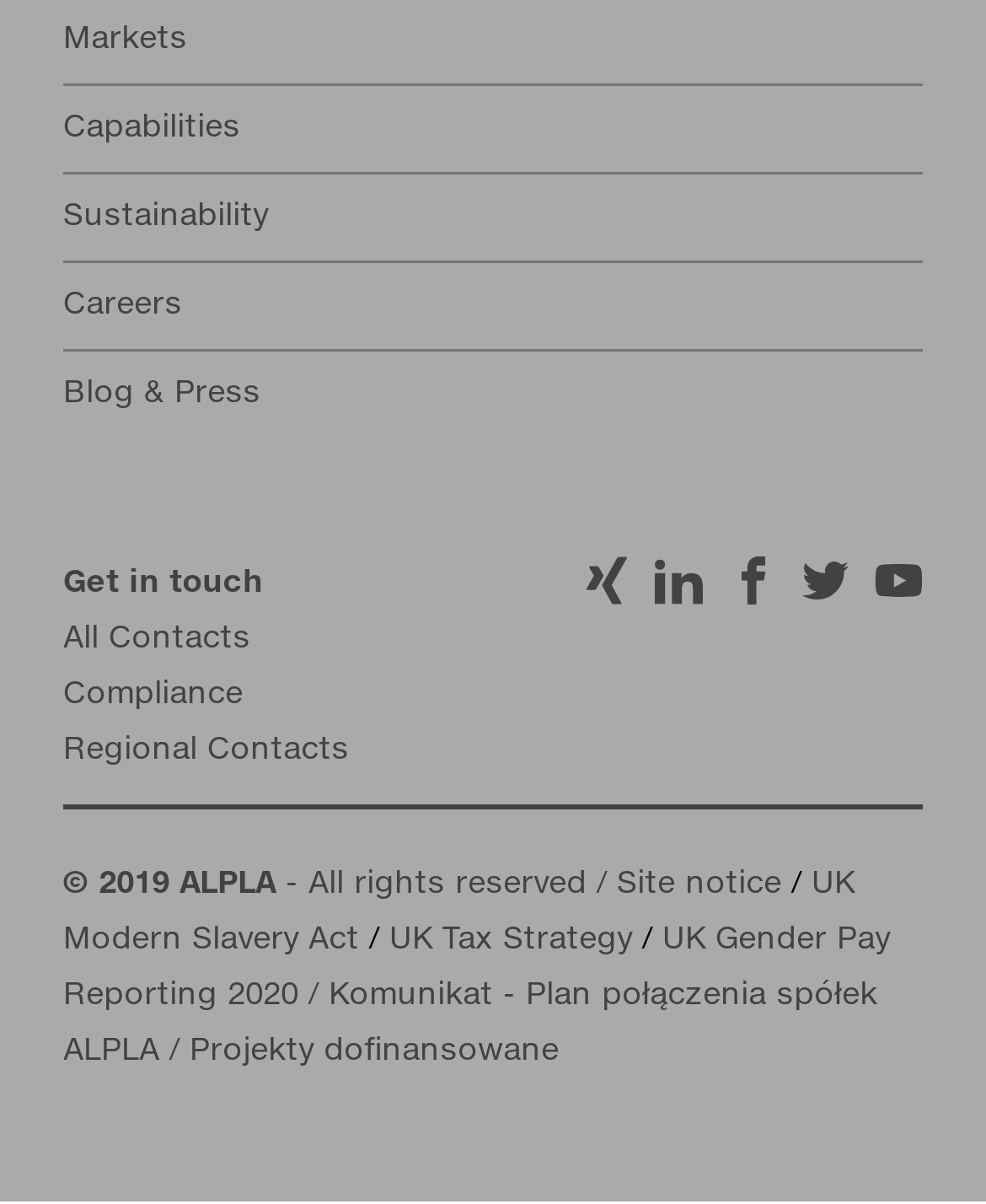Please find the bounding box coordinates of the clickable region needed to complete the following instruction: "Read the UK Modern Slavery Act". The bounding box coordinates must consist of four float numbers between 0 and 1, i.e., [left, top, right, bottom].

[0.064, 0.723, 0.867, 0.794]